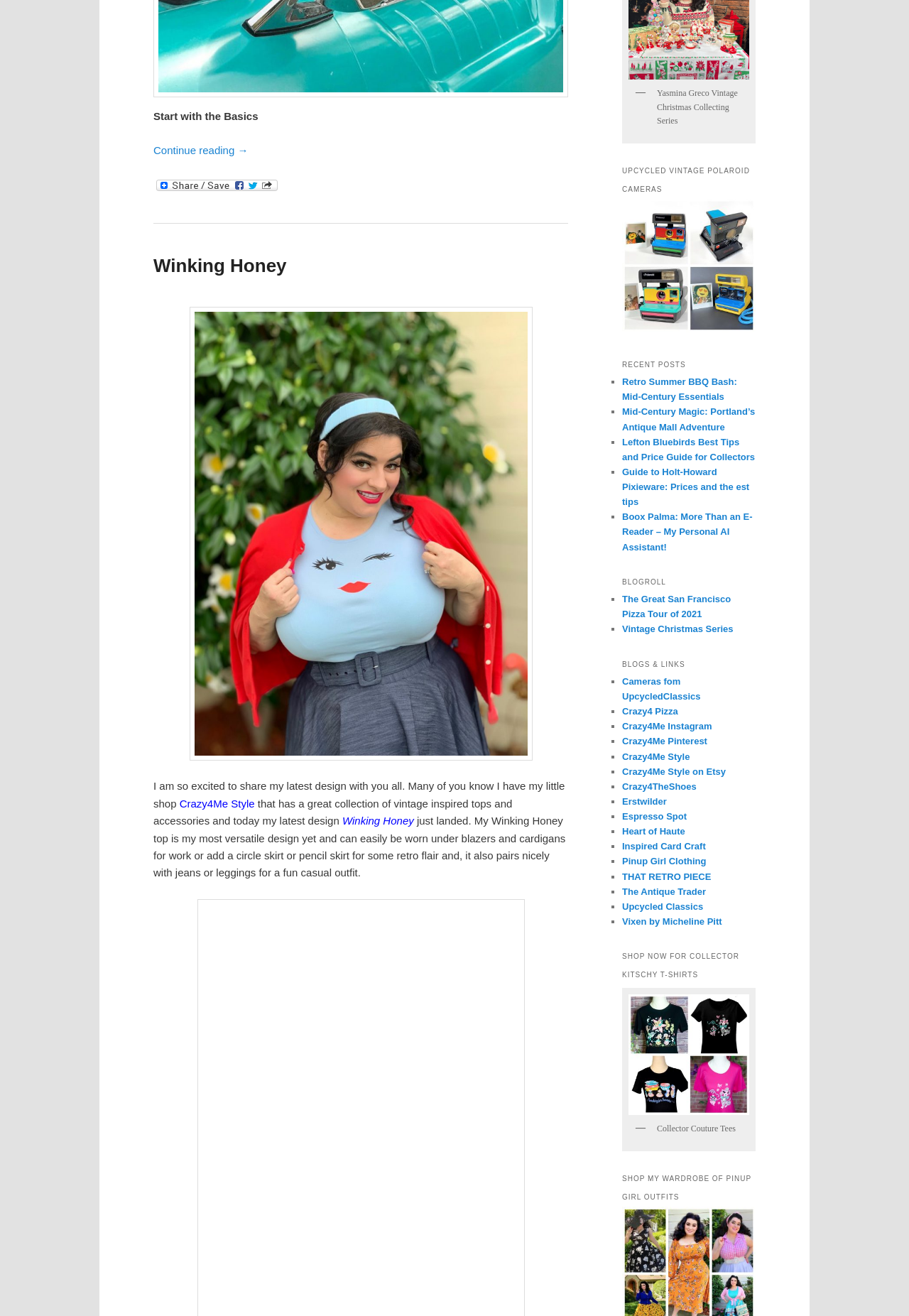Determine the bounding box coordinates of the region to click in order to accomplish the following instruction: "Click on 'Continue reading →'". Provide the coordinates as four float numbers between 0 and 1, specifically [left, top, right, bottom].

[0.169, 0.11, 0.273, 0.119]